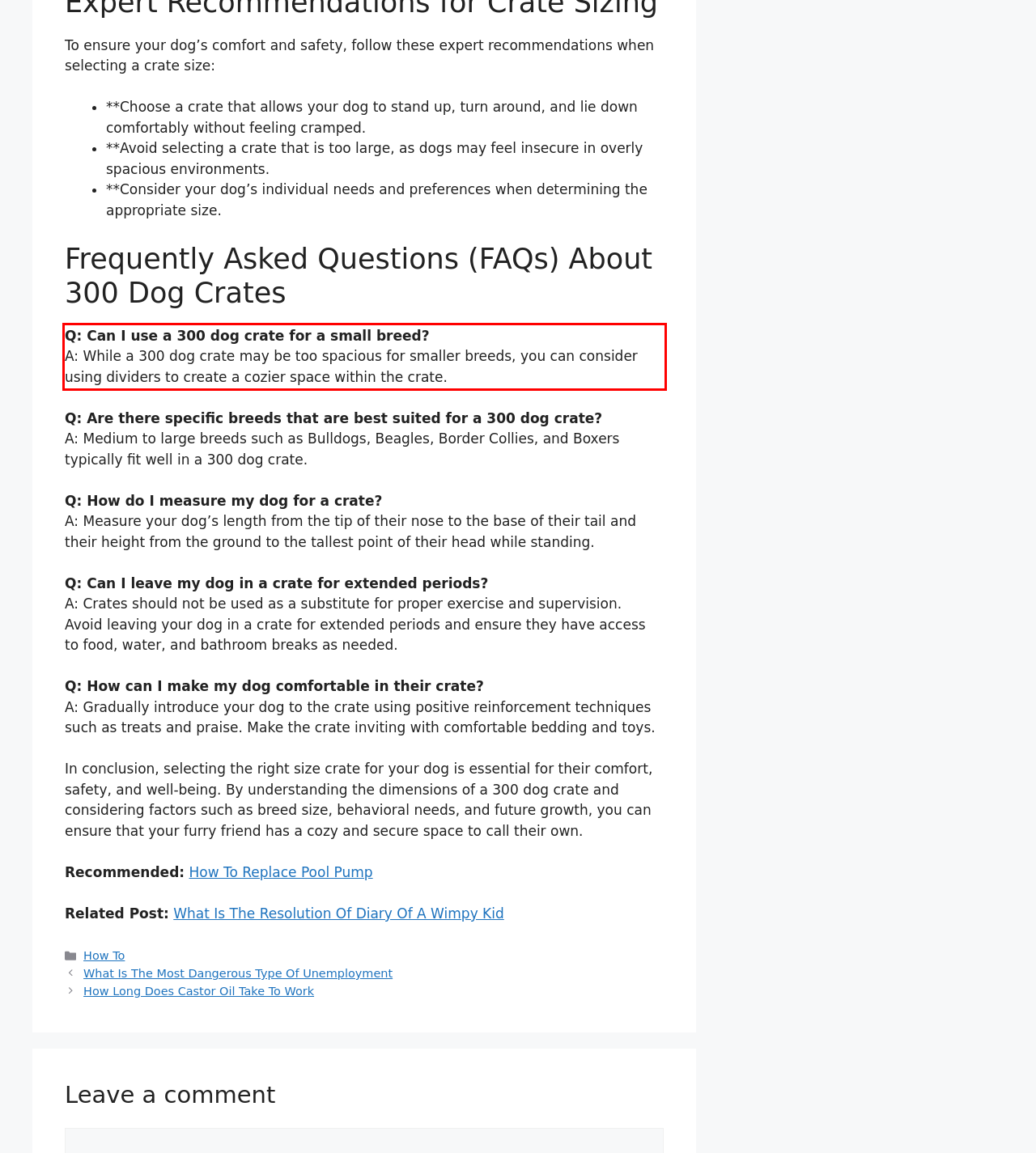Given a screenshot of a webpage containing a red bounding box, perform OCR on the text within this red bounding box and provide the text content.

Q: Can I use a 300 dog crate for a small breed? A: While a 300 dog crate may be too spacious for smaller breeds, you can consider using dividers to create a cozier space within the crate.